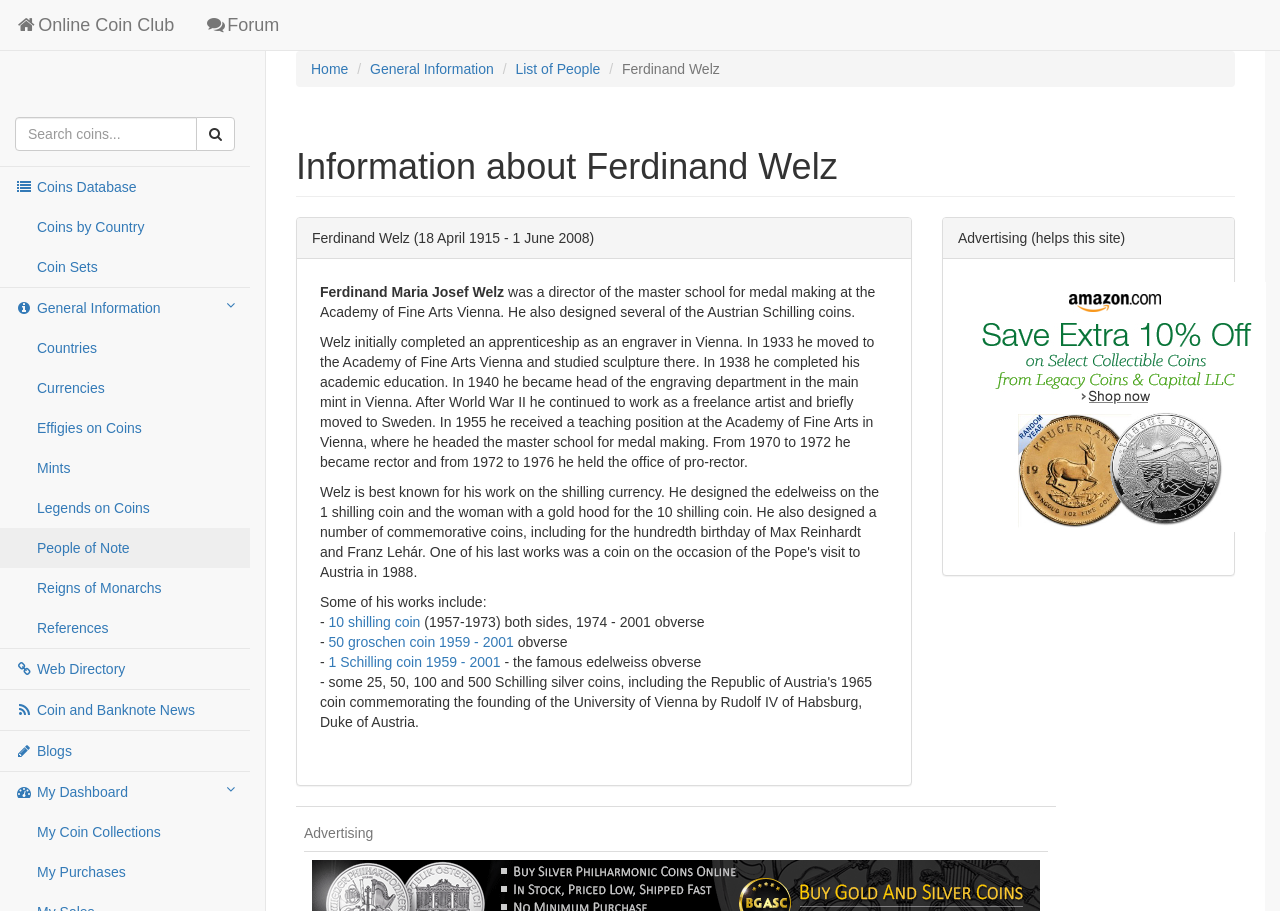Identify the bounding box coordinates for the UI element described as: "People of Note". The coordinates should be provided as four floats between 0 and 1: [left, top, right, bottom].

[0.0, 0.58, 0.195, 0.623]